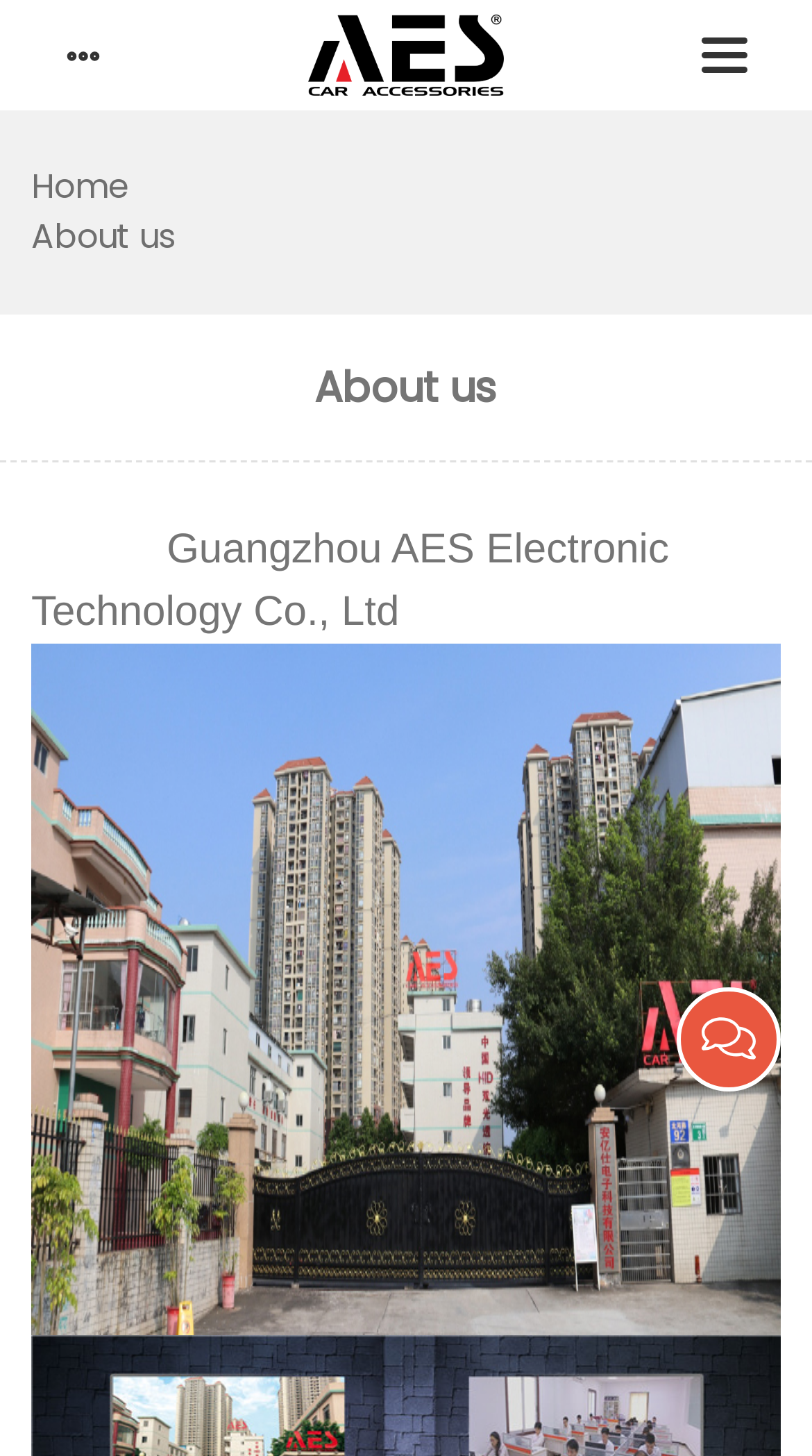What is the company name? Look at the image and give a one-word or short phrase answer.

Guangzhou AES Electronic Technology Co., Ltd